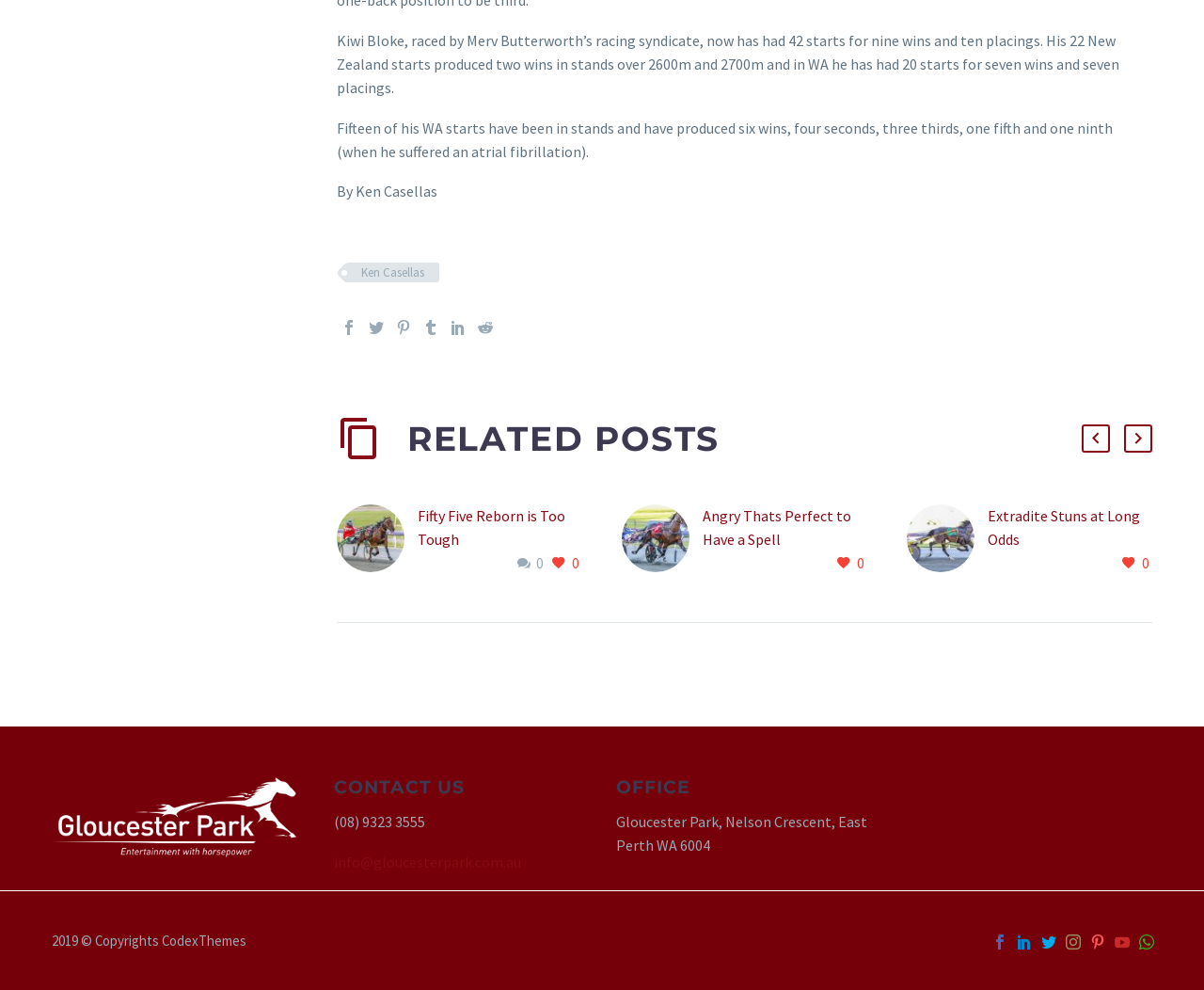Please give the bounding box coordinates of the area that should be clicked to fulfill the following instruction: "View the office address by clicking on OFFICE". The coordinates should be in the format of four float numbers from 0 to 1, i.e., [left, top, right, bottom].

[0.512, 0.781, 0.723, 0.809]